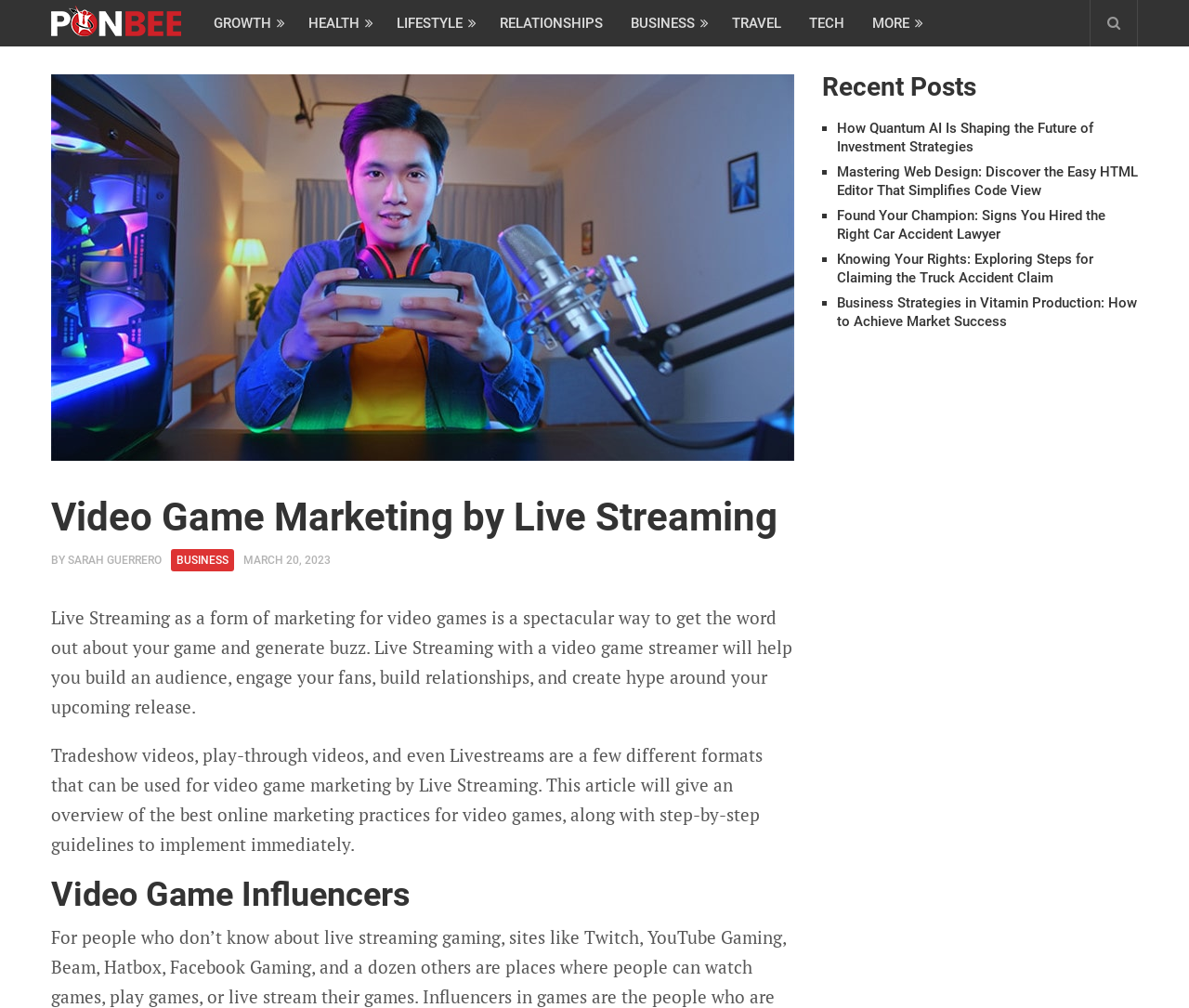Locate the bounding box coordinates of the element that should be clicked to fulfill the instruction: "Read the article about the Cold War".

None